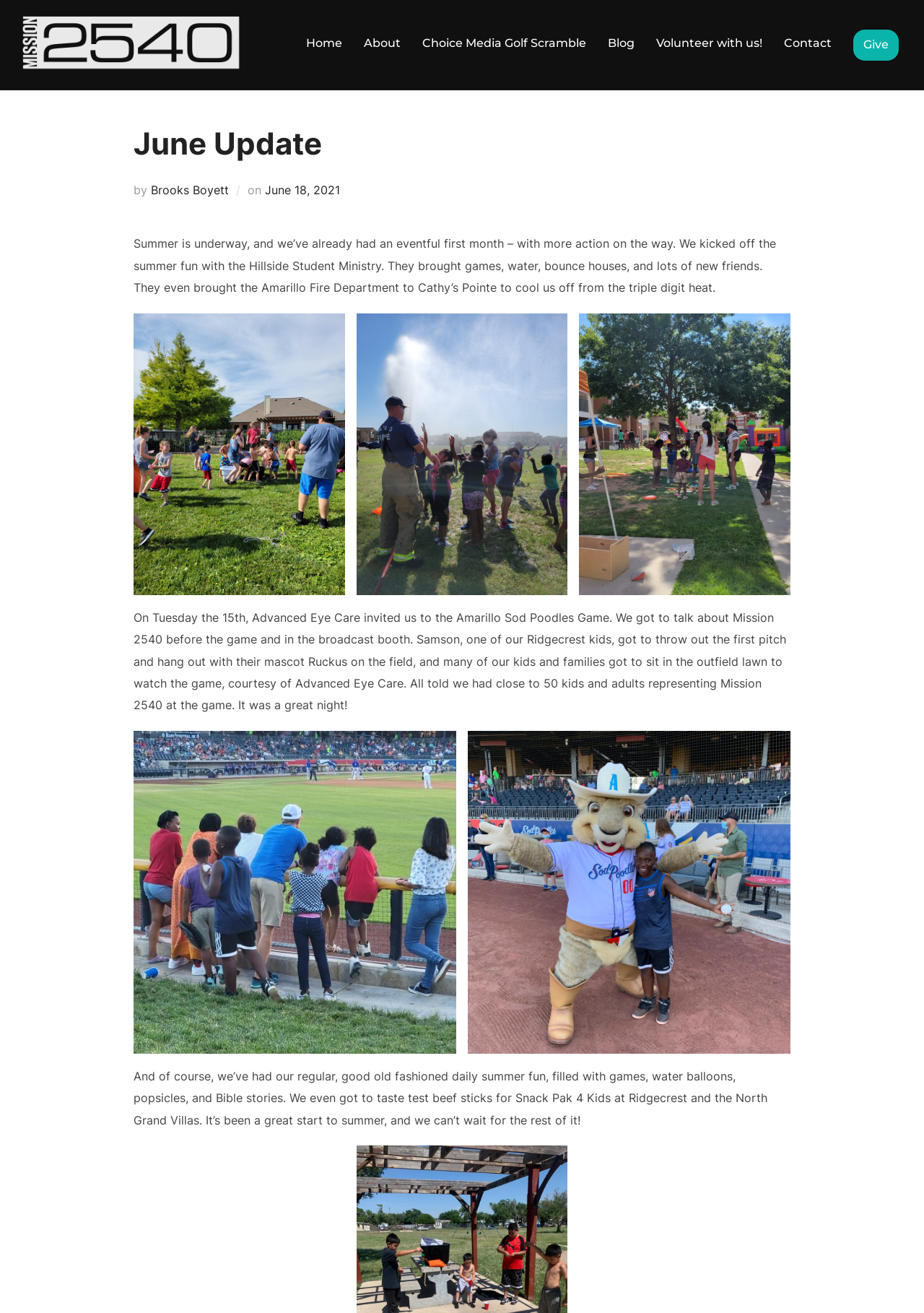Provide the bounding box coordinates for the area that should be clicked to complete the instruction: "Click the 'Brooks Boyett' link".

[0.163, 0.139, 0.248, 0.15]